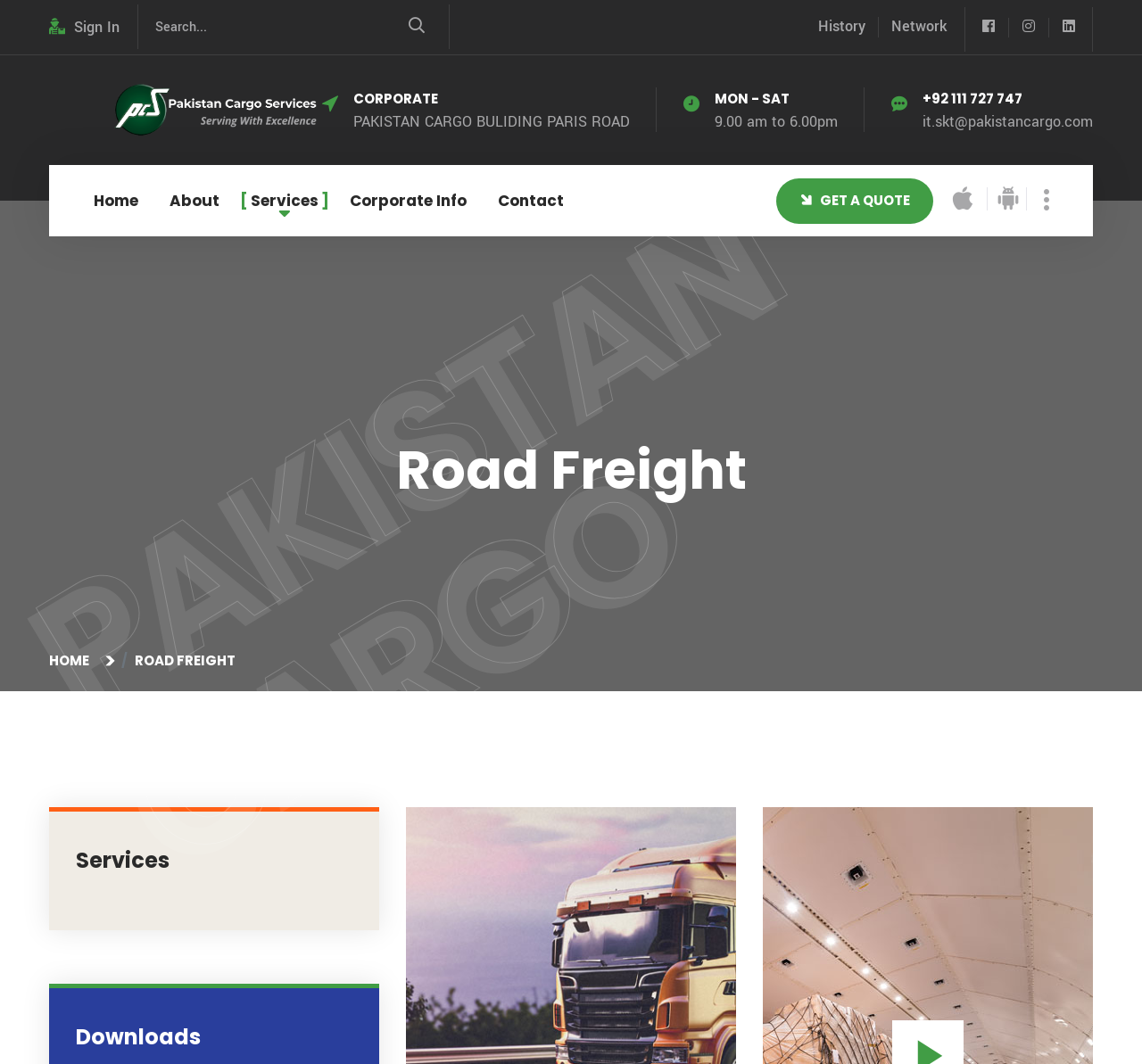Please give the bounding box coordinates of the area that should be clicked to fulfill the following instruction: "Sign in". The coordinates should be in the format of four float numbers from 0 to 1, i.e., [left, top, right, bottom].

[0.043, 0.016, 0.105, 0.036]